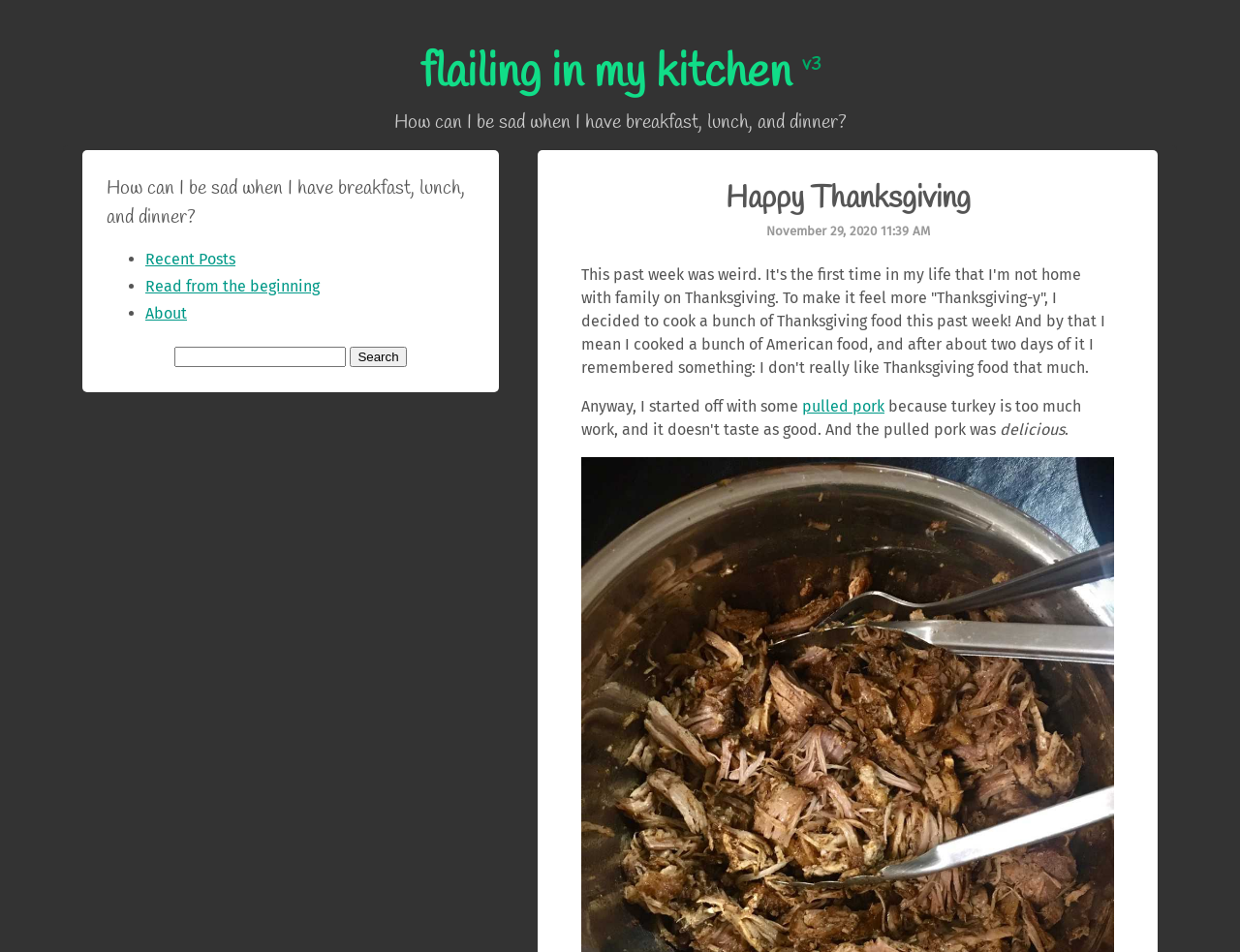Determine the bounding box coordinates for the HTML element described here: "Read from the beginning".

[0.117, 0.291, 0.258, 0.31]